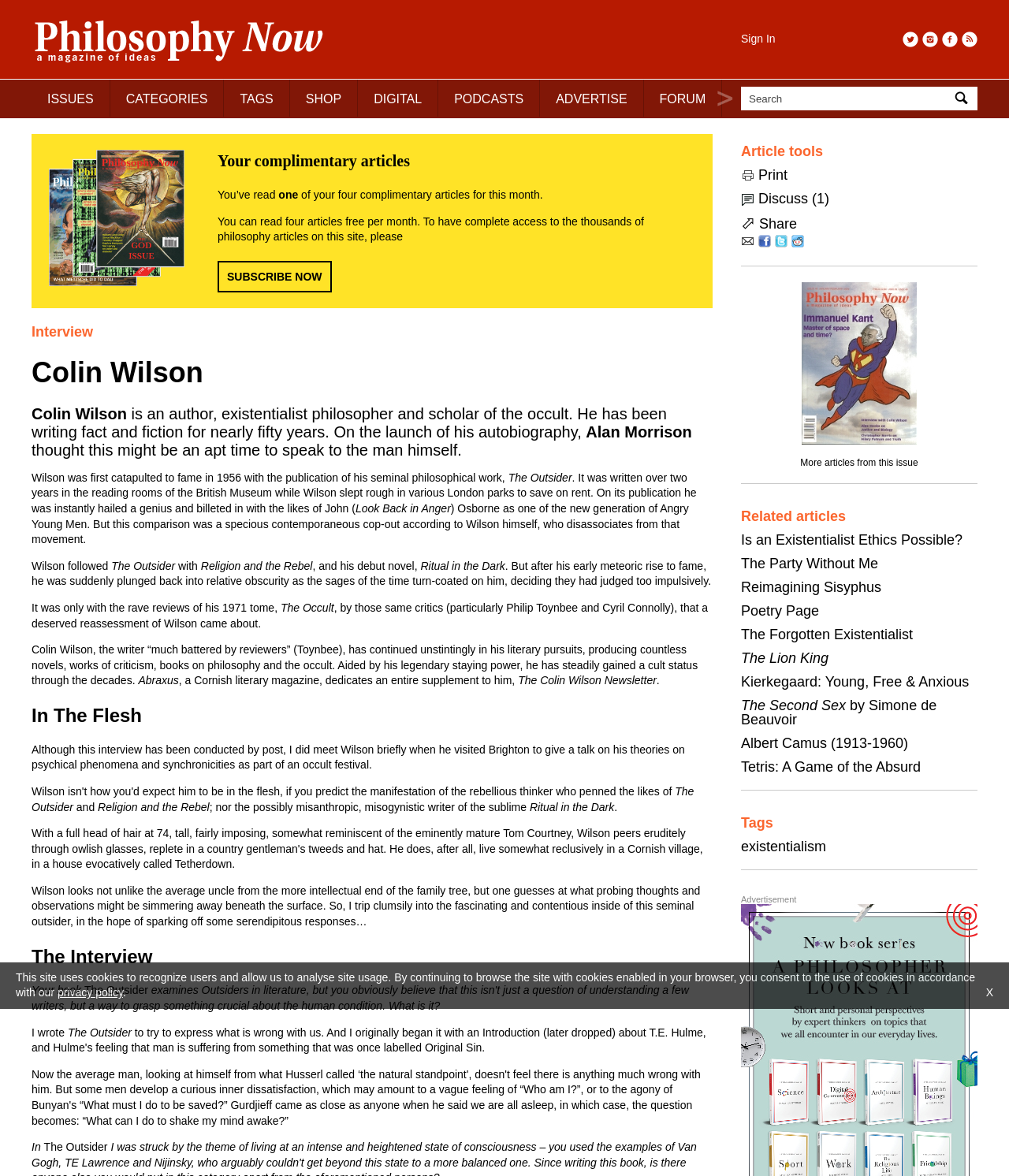Could you highlight the region that needs to be clicked to execute the instruction: "Subscribe now"?

[0.216, 0.222, 0.329, 0.249]